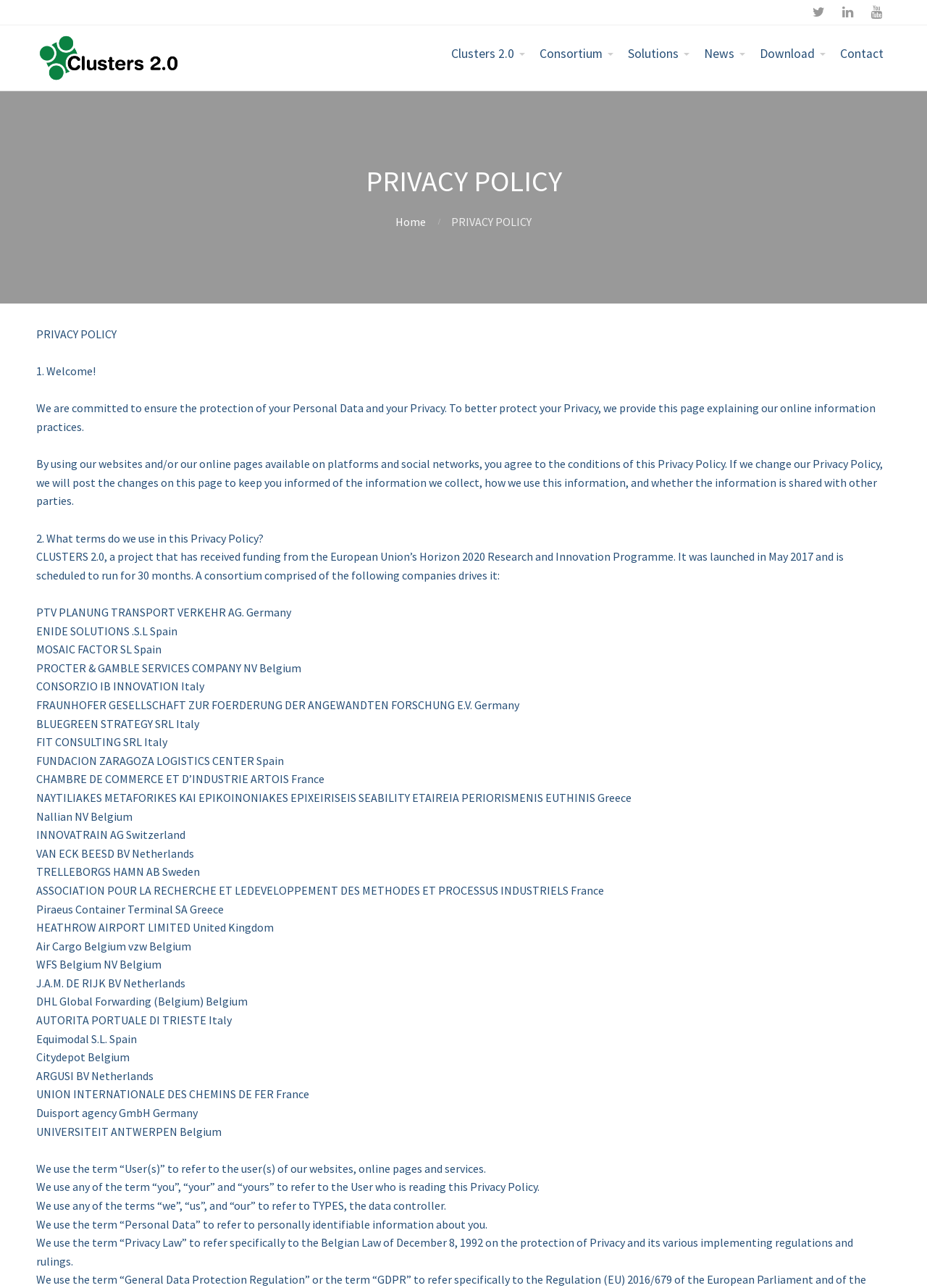Describe every aspect of the webpage comprehensively.

This webpage is about the Privacy Policy of CLUSTERS 2.0, a project funded by the European Union's Horizon 2020 Research and Innovation Programme. At the top of the page, there are several links, including 'CLUSTERS 2.0', 'Solutions', 'News', 'Download', and 'Contact', which are positioned horizontally across the page. Below these links, there is a heading that reads 'PRIVACY POLICY'.

The main content of the page is divided into sections, each with a heading. The first section is an introduction, which explains that the website is committed to protecting users' personal data and privacy. The text is positioned at the top-left of the page, with a width that spans about 90% of the page.

The next section explains what terms are used in the Privacy Policy, such as "User(s)", "you", "your", "yours", "we", "us", "our", "Personal Data", and "Privacy Law". This section is positioned below the introduction, with each term explained in a separate paragraph.

The following section lists the consortium members of CLUSTERS 2.0, which includes companies from various European countries. This list takes up a significant portion of the page, with each company's name and country listed in a separate line.

Throughout the page, there are no images except for the CLUSTERS 2.0 logo, which is positioned at the top-right of the page. The overall layout of the page is simple and easy to read, with clear headings and concise text.